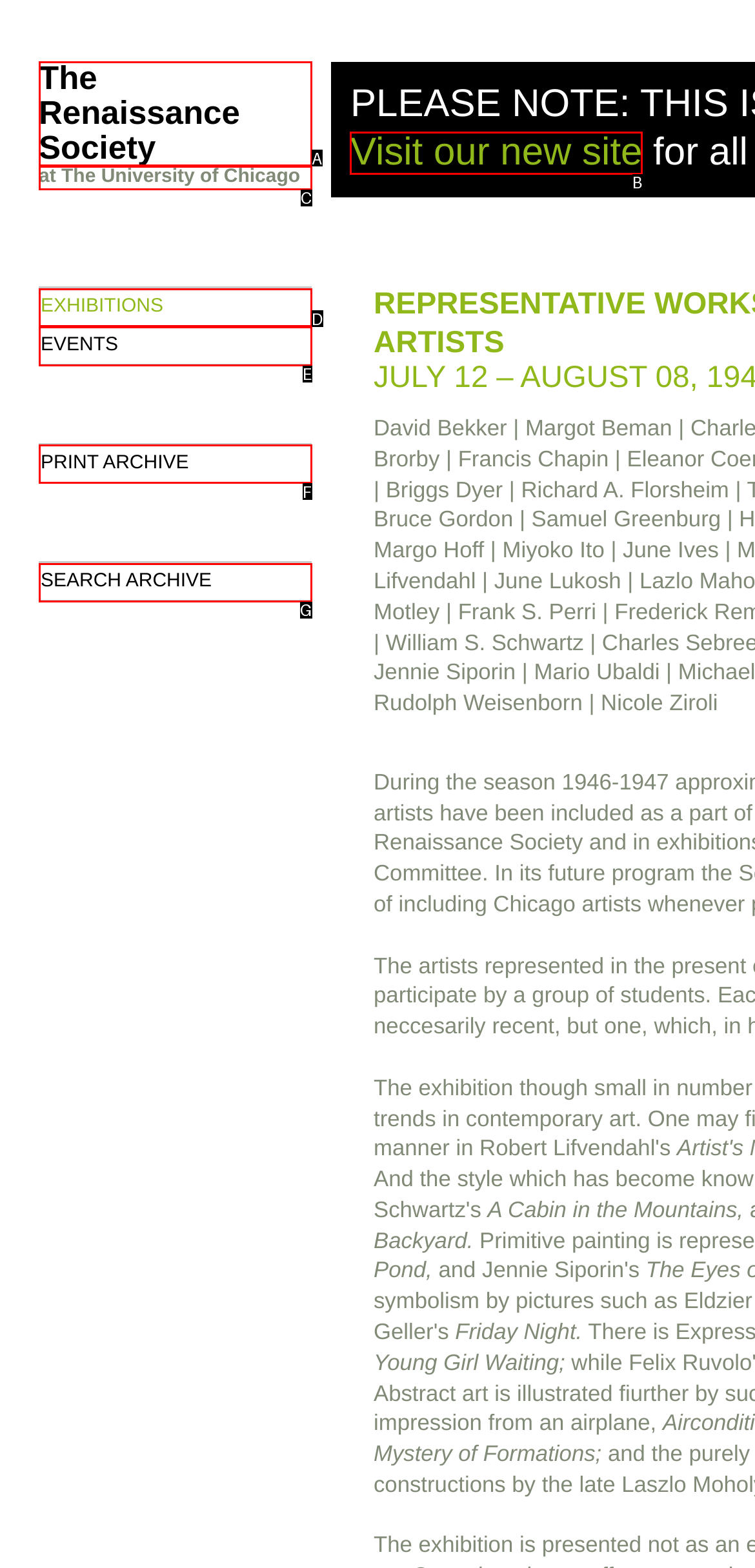Select the letter of the option that corresponds to: at The University of Chicago
Provide the letter from the given options.

C